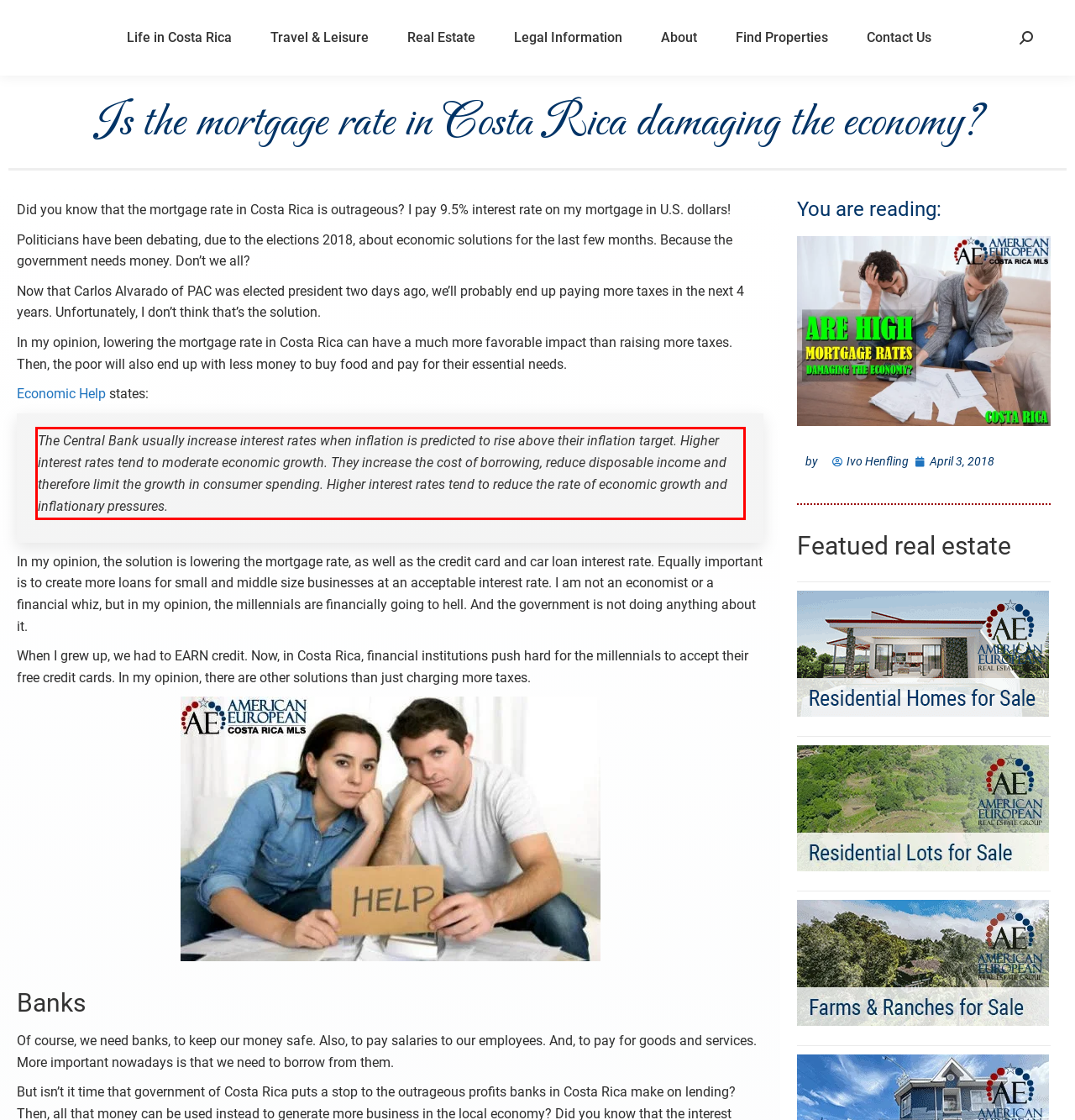Look at the provided screenshot of the webpage and perform OCR on the text within the red bounding box.

The Central Bank usually increase interest rates when inflation is predicted to rise above their inflation target. Higher interest rates tend to moderate economic growth. They increase the cost of borrowing, reduce disposable income and therefore limit the growth in consumer spending. Higher interest rates tend to reduce the rate of economic growth and inflationary pressures.